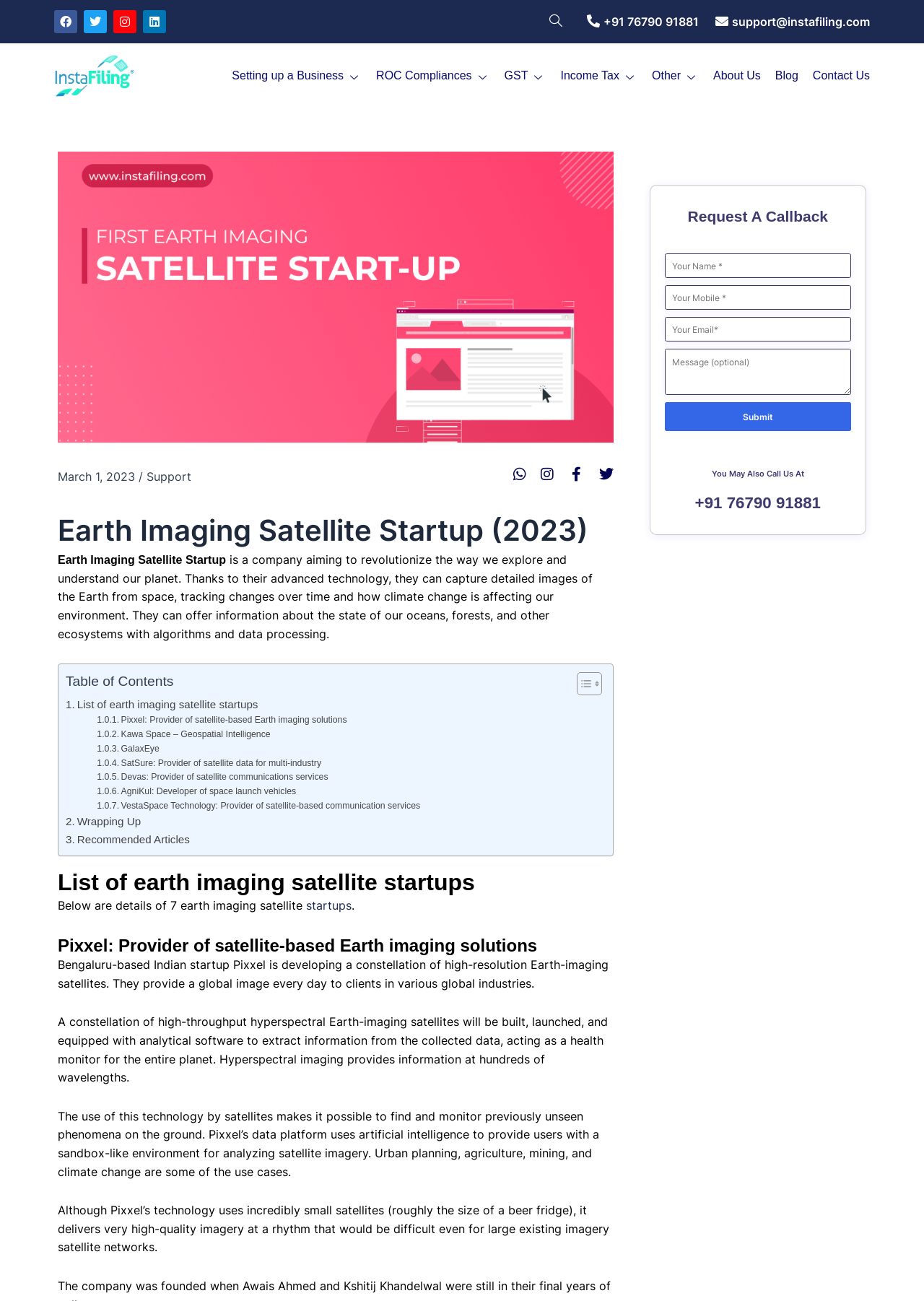Locate the bounding box coordinates of the element you need to click to accomplish the task described by this instruction: "Explore your accessibility options".

None